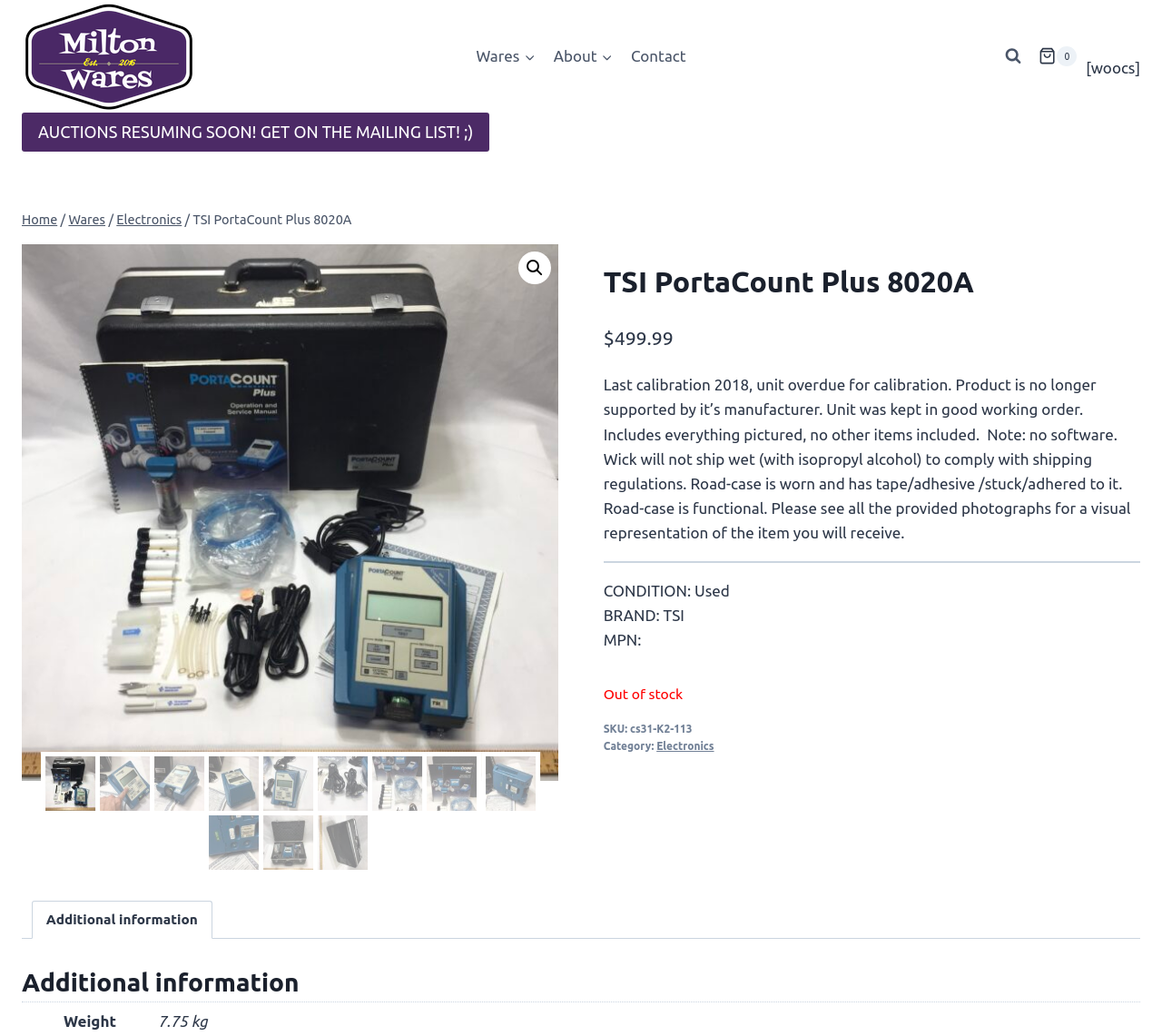Use the details in the image to answer the question thoroughly: 
What is the category of the product?

The category of the product is mentioned in the product description section, where it says 'Category:' followed by a link to 'Electronics'.